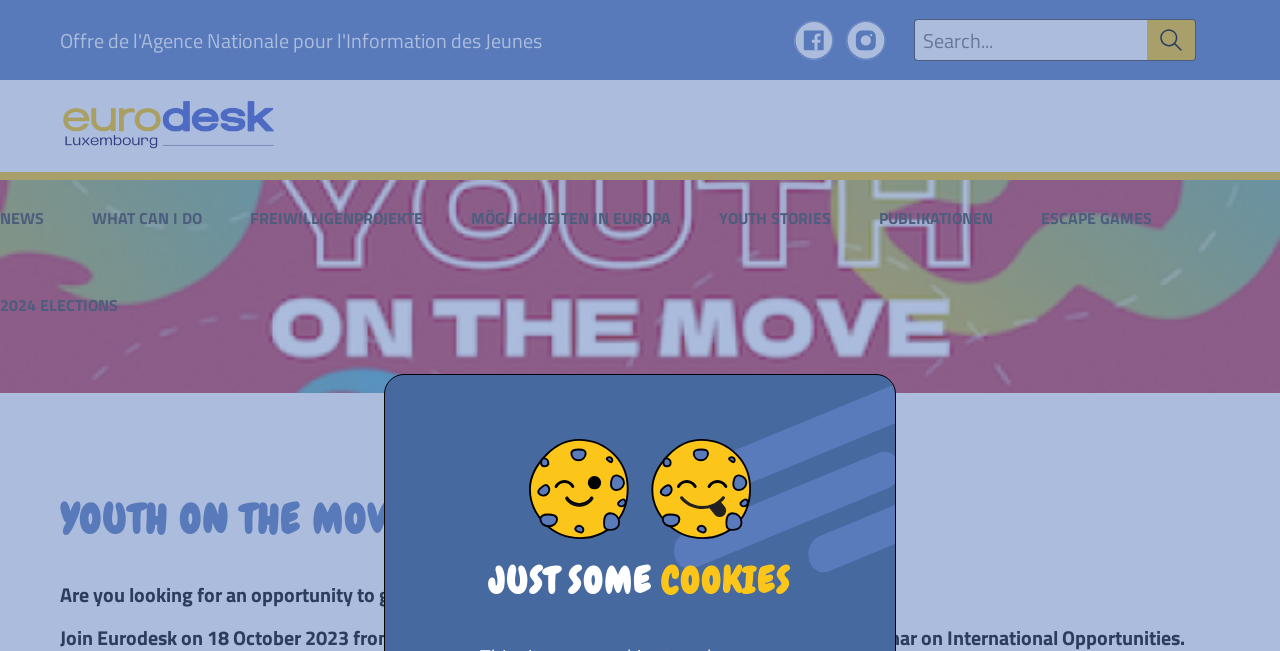How many sections are there in the menu?
Using the information presented in the image, please offer a detailed response to the question.

I counted the number of sections in the menu by looking at the links, which are 'NEWS', 'WHAT CAN I DO', 'FREIWILLIGENPROJEKTE', 'MÖGLICHKEITEN IN EUROPA', 'YOUTH STORIES', 'PUBLIKATIONEN', and 'ESCAPE GAMES', so there are 7 sections in the menu.